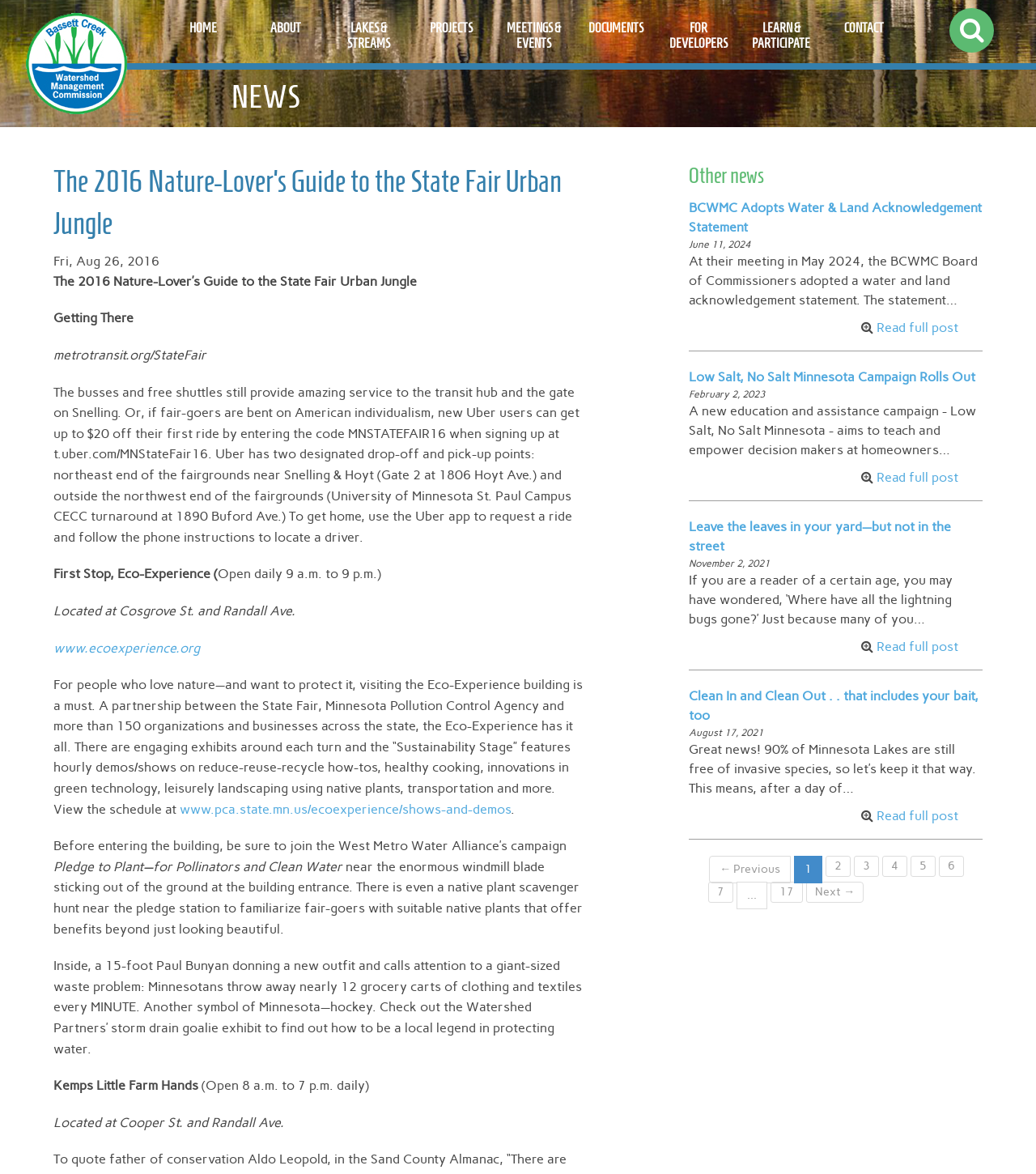Mark the bounding box of the element that matches the following description: "Lakes & Streams".

[0.326, 0.0, 0.385, 0.054]